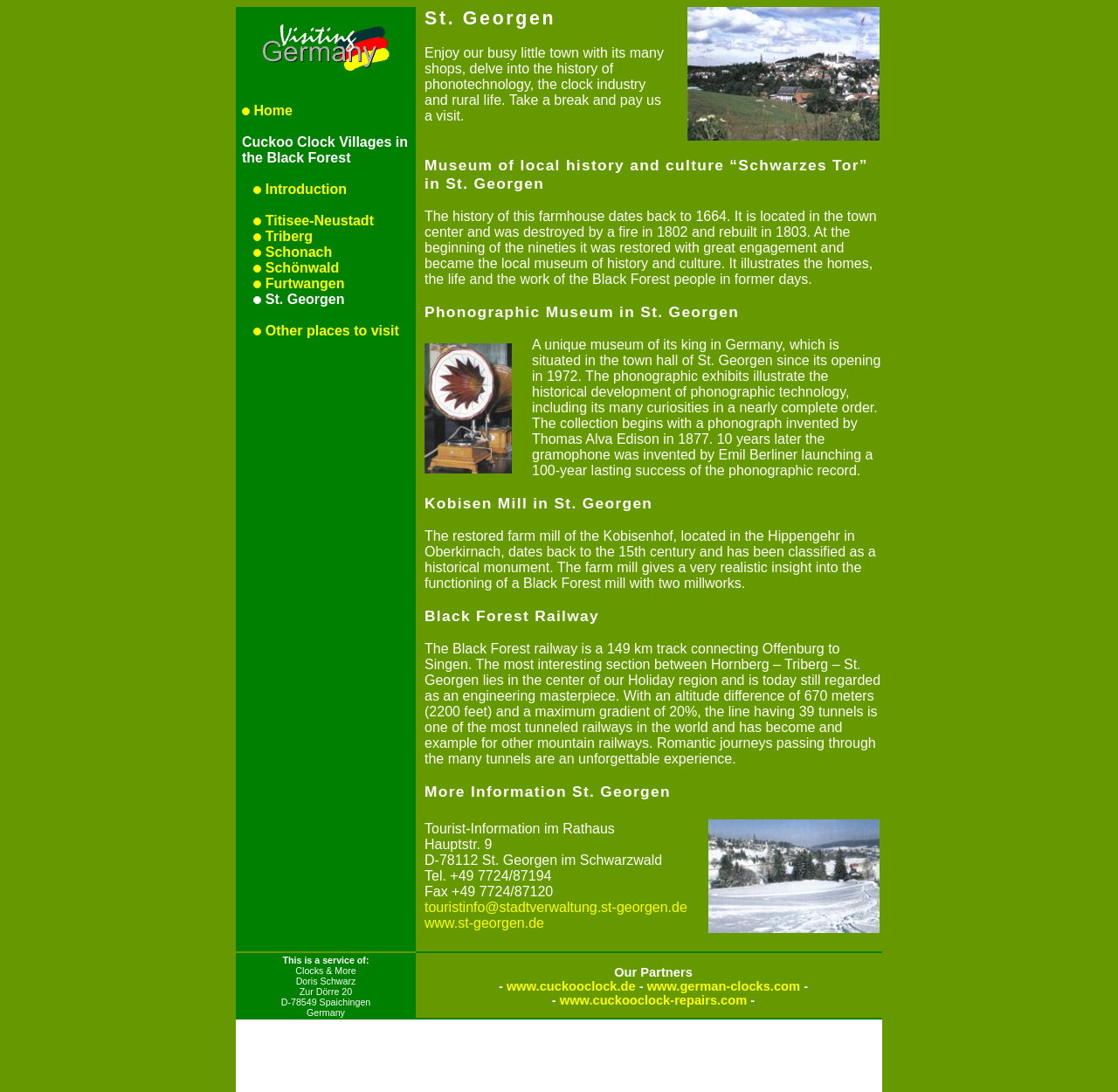Find the bounding box coordinates of the UI element according to this description: "Other places to visit".

[0.227, 0.296, 0.357, 0.31]